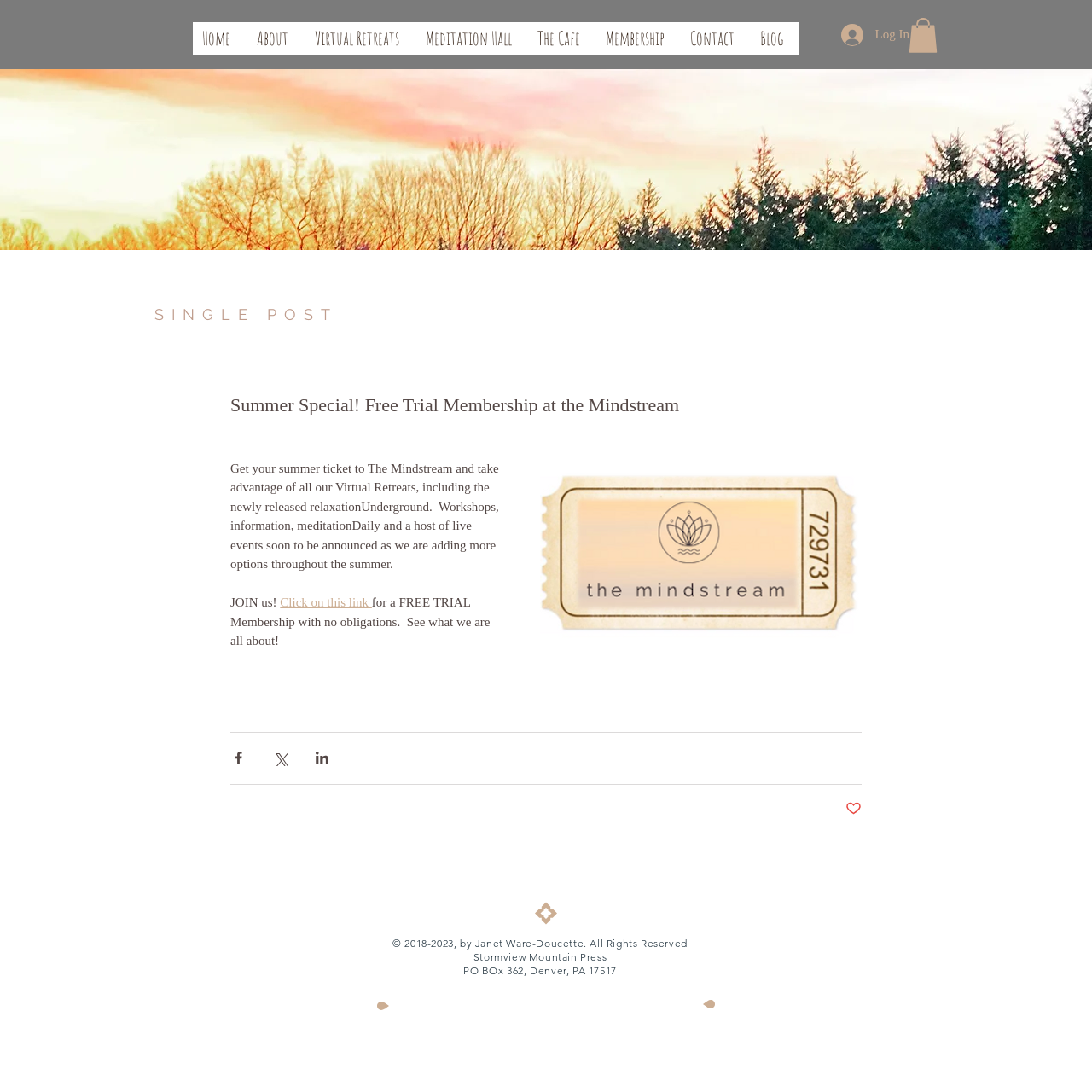What is the purpose of the 'Share via Facebook' button?
Provide a detailed and well-explained answer to the question.

I examined the article section under the main element and found the 'Share via Facebook' button with the ID '329'. The button is accompanied by an image, suggesting that its purpose is to share content on Facebook.